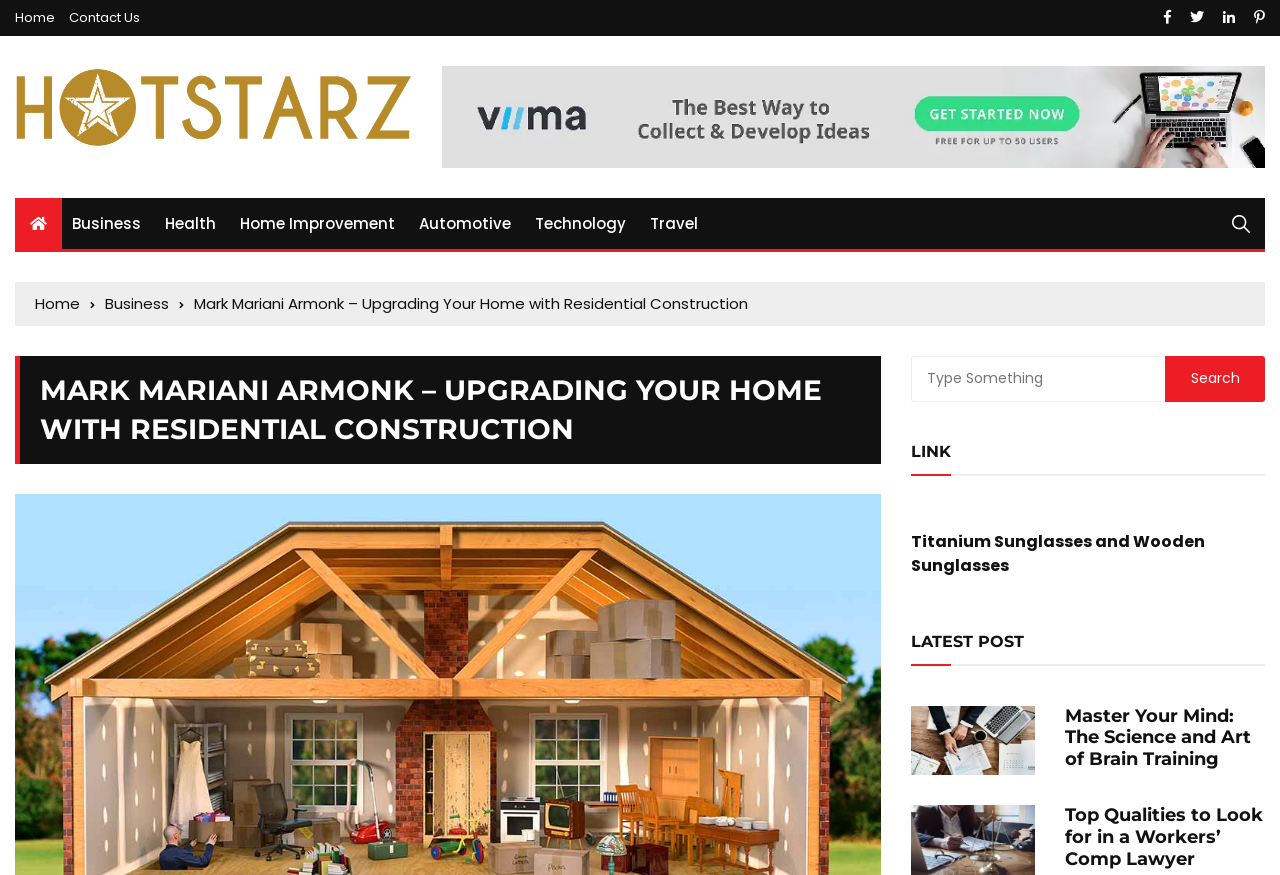What is the category of the link 'Home Improvement'?
Answer the question with a thorough and detailed explanation.

The link 'Home Improvement' is categorized under 'Home' because it is located in the section with other links such as 'Business', 'Health', 'Automotive', 'Technology', and 'Travel', which suggests that 'Home Improvement' is a subcategory of 'Home'.